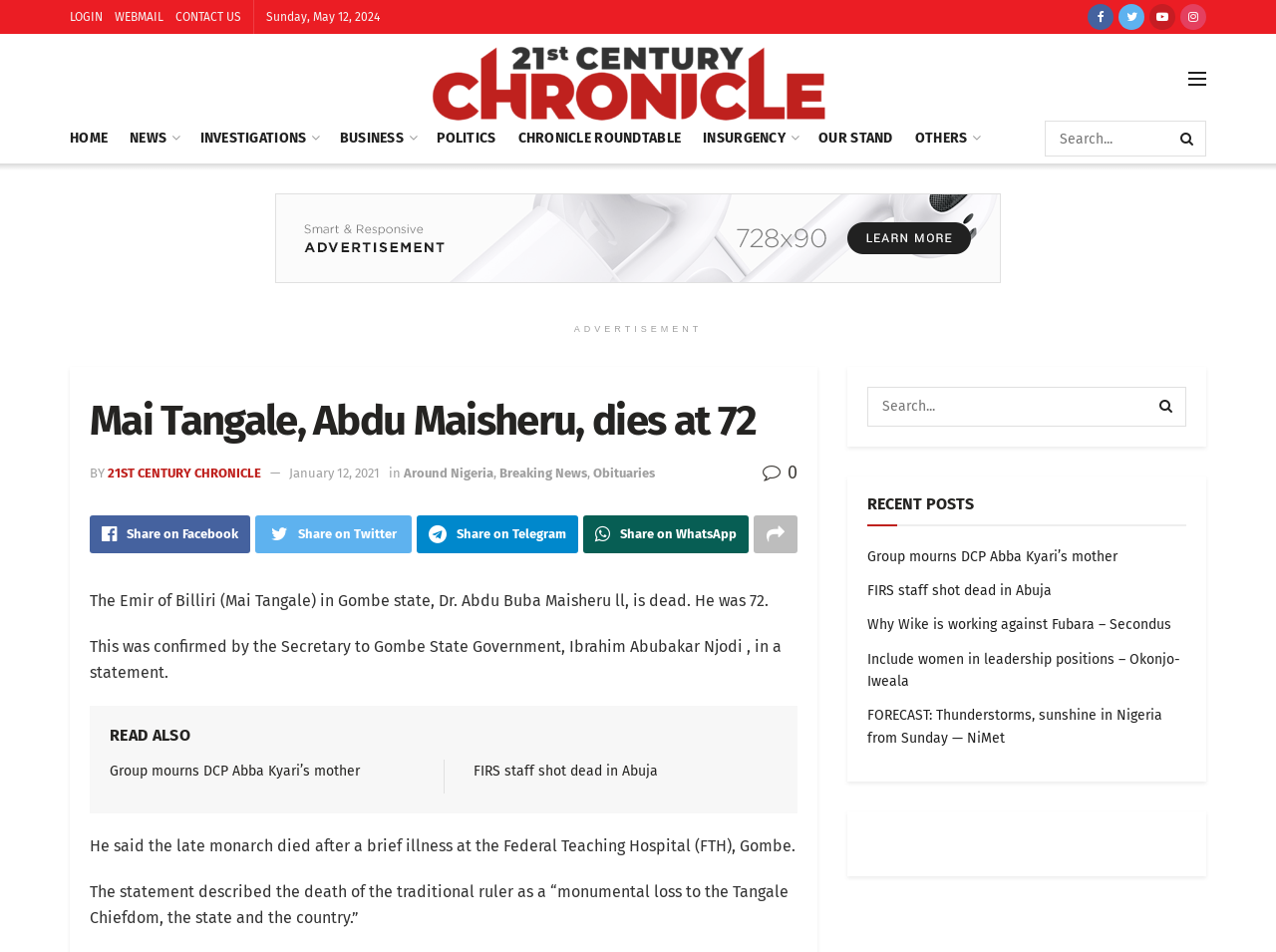Give the bounding box coordinates for the element described as: "parent_node: Share on Facebook".

[0.591, 0.541, 0.625, 0.581]